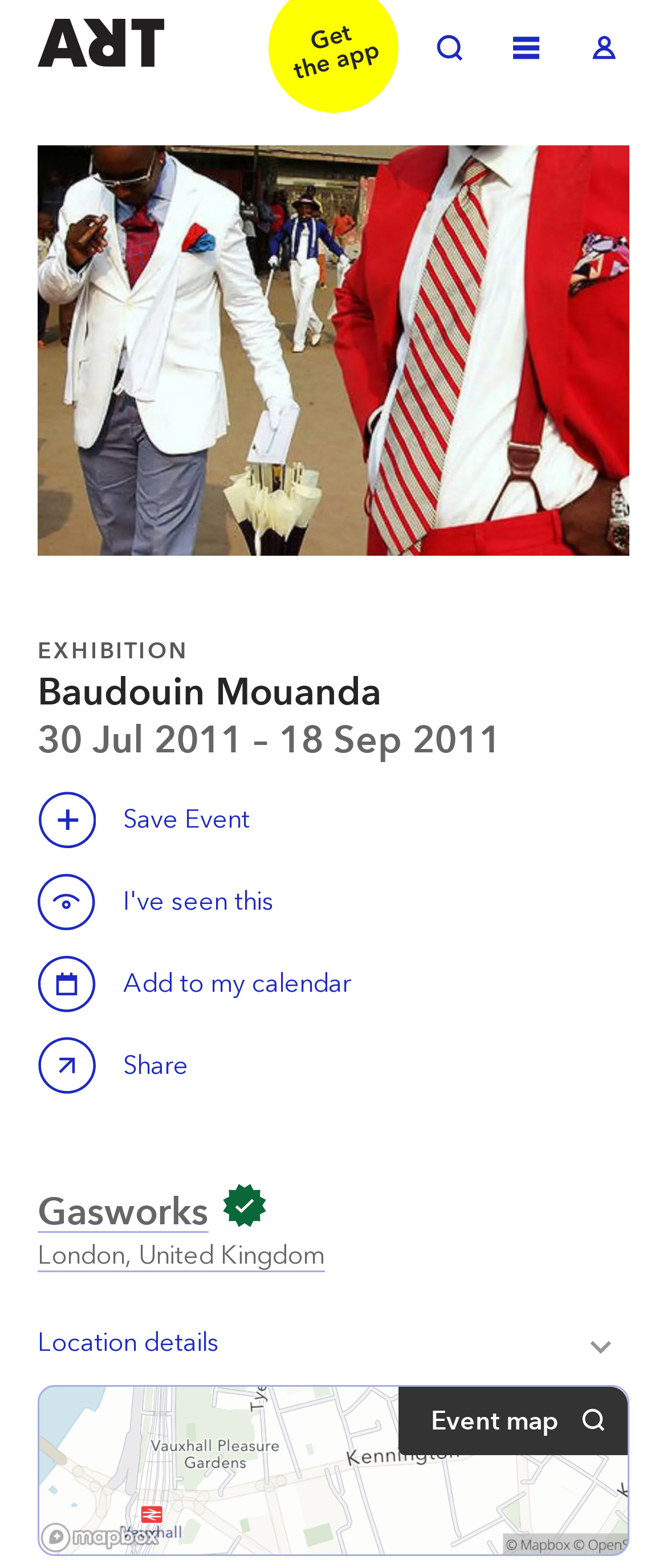Indicate the bounding box coordinates of the element that needs to be clicked to satisfy the following instruction: "Save this event". The coordinates should be four float numbers between 0 and 1, i.e., [left, top, right, bottom].

[0.056, 0.504, 0.144, 0.541]